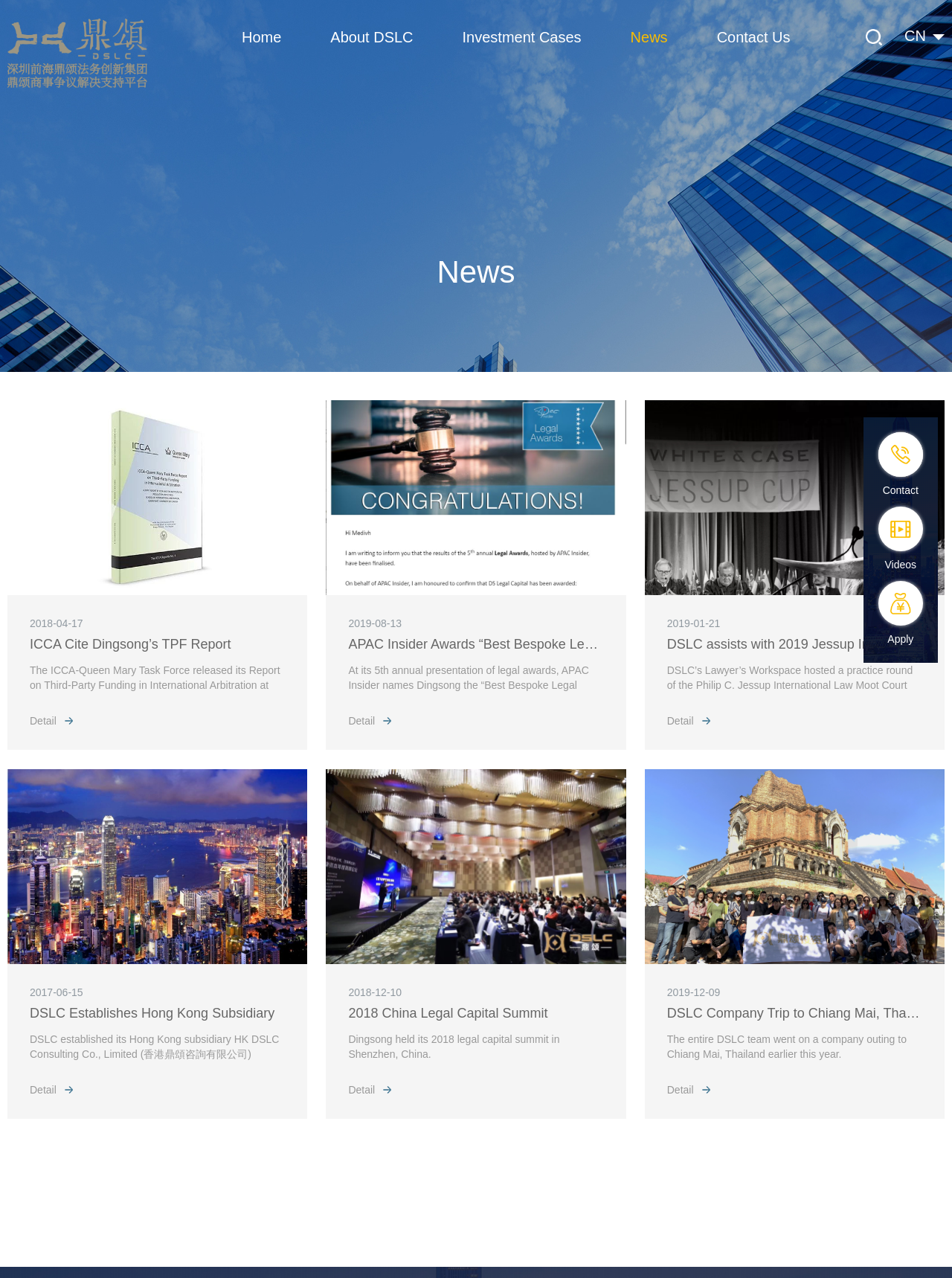How many links are there in the 'News' section?
Offer a detailed and full explanation in response to the question.

The number of links in the 'News' section is obtained by counting the number of link elements below the StaticText element with the text 'News'. There are 6 link elements, each corresponding to a news item.